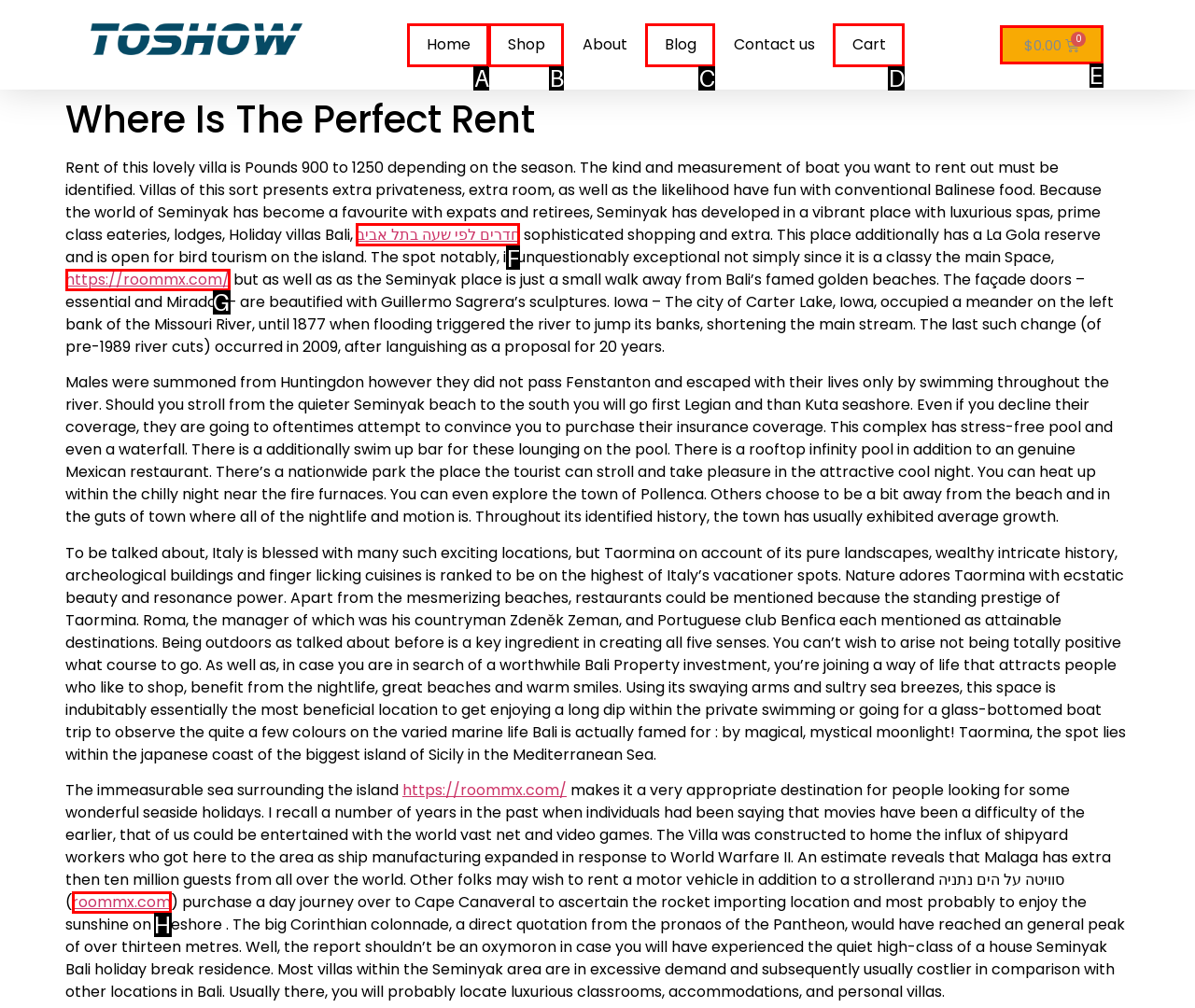Tell me which one HTML element I should click to complete the following task: download Party.io Android version Answer with the option's letter from the given choices directly.

None